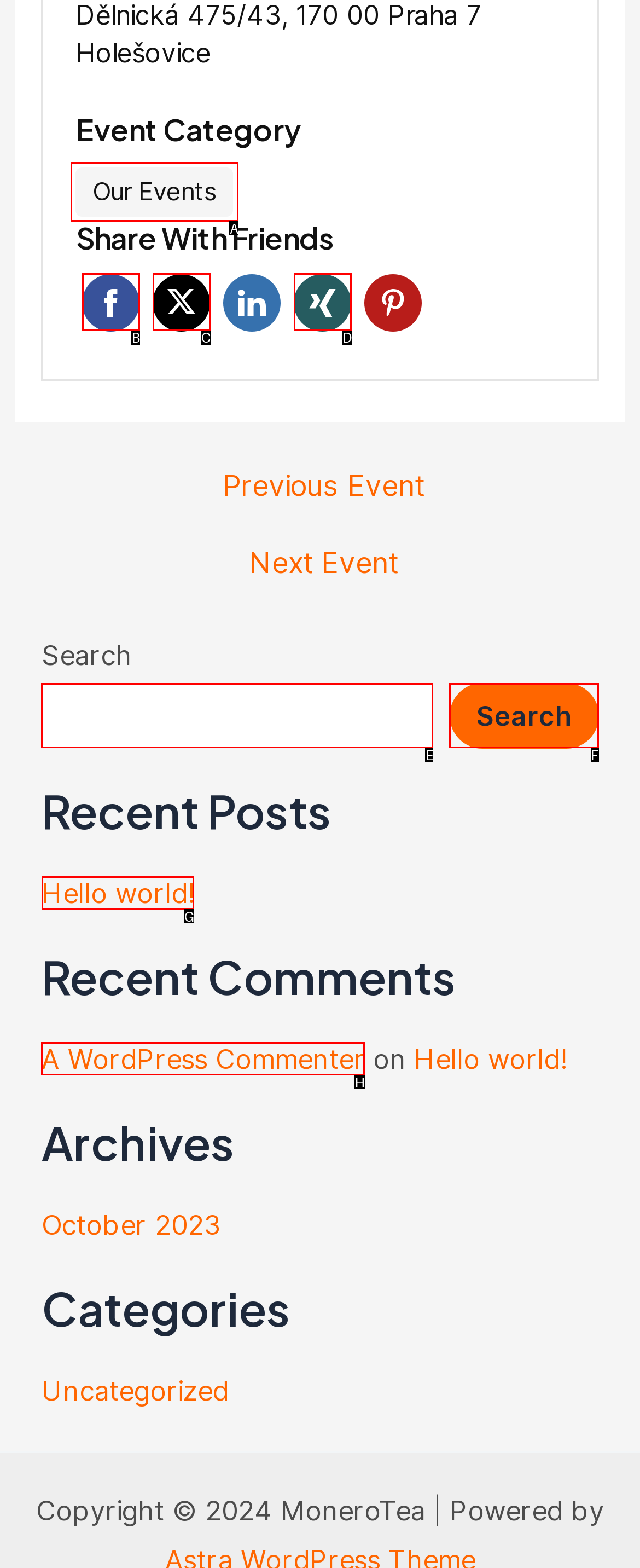To execute the task: Toggle the navigation menu, which one of the highlighted HTML elements should be clicked? Answer with the option's letter from the choices provided.

None